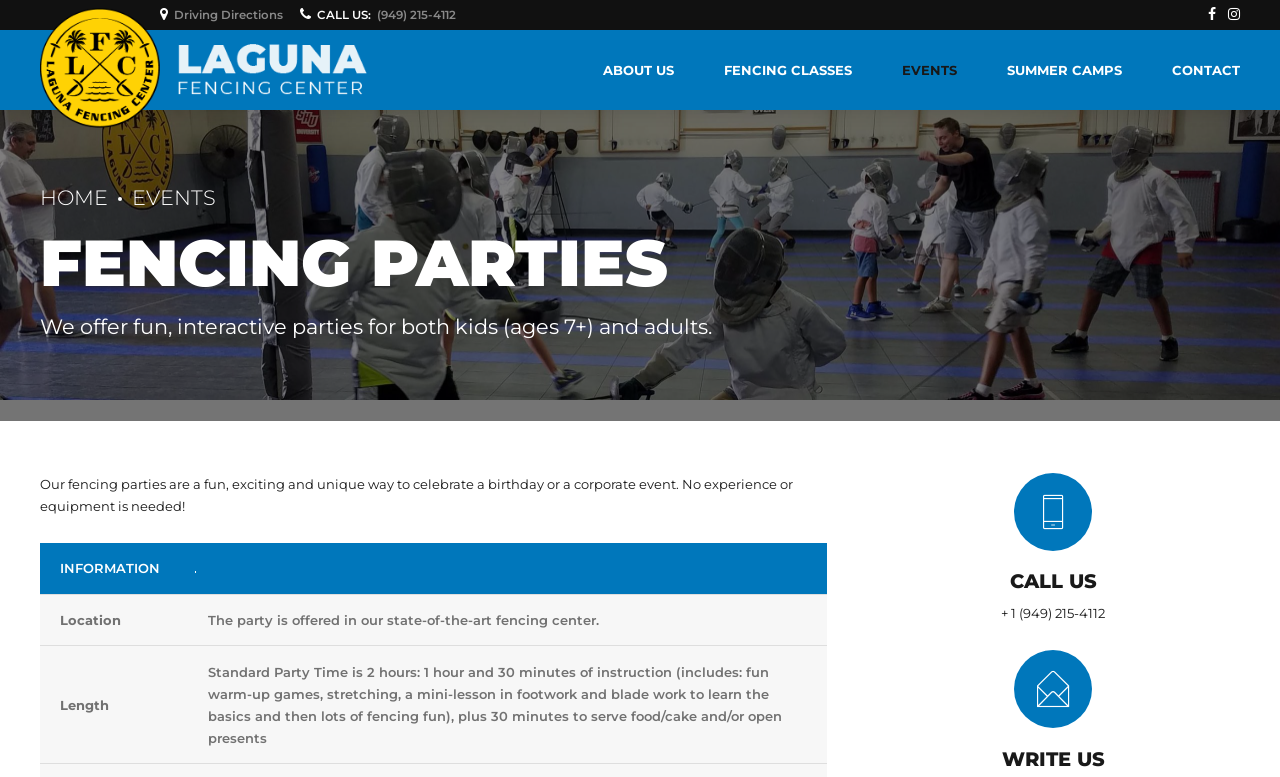What is the phone number to call for fencing parties?
Using the image, provide a detailed and thorough answer to the question.

I found the phone number by looking at the link with the text 'CALL US' and the adjacent static text '+ 1 (949) 215-4112'.